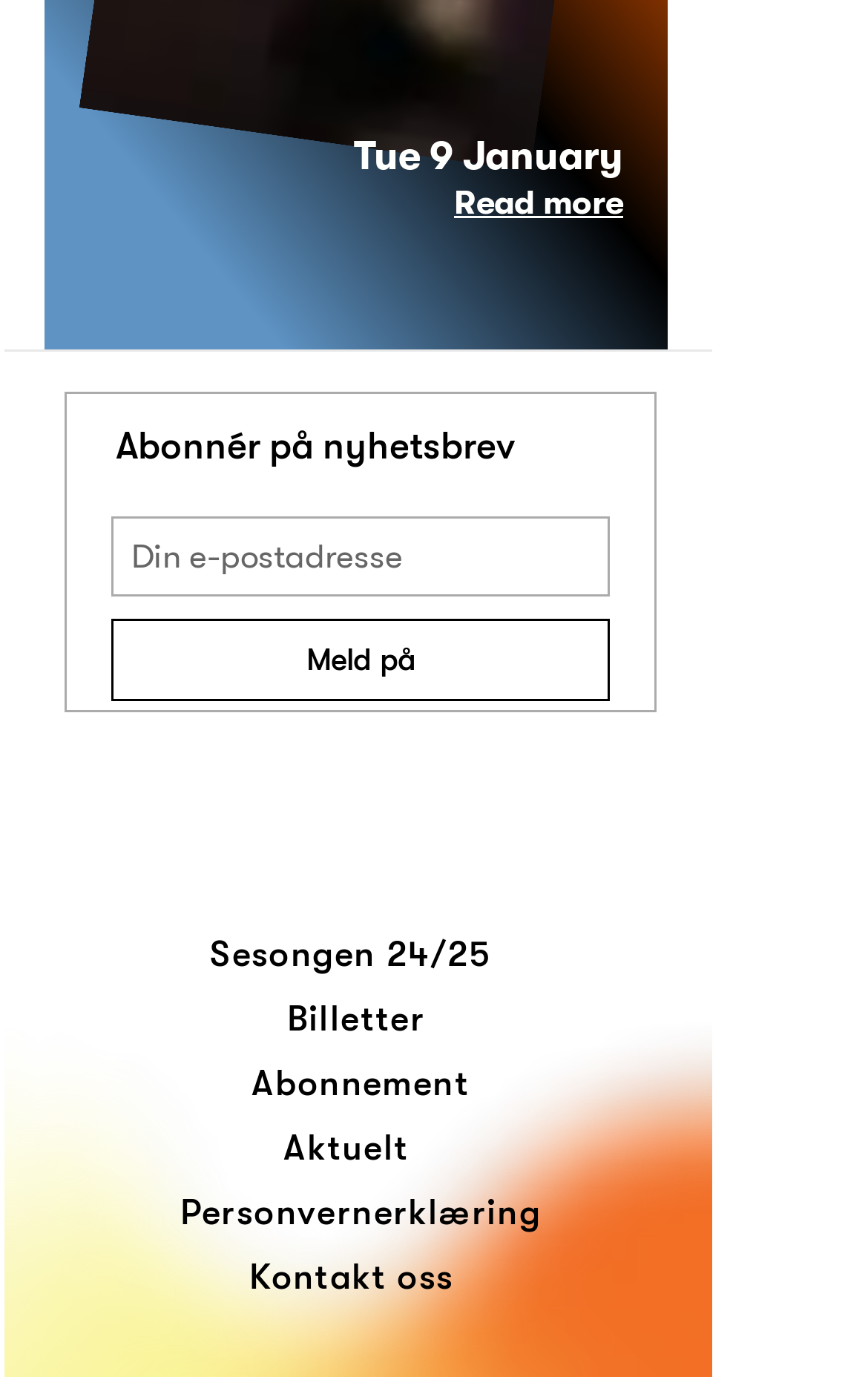What is the date mentioned on the webpage?
Based on the image content, provide your answer in one word or a short phrase.

Tue 9 January